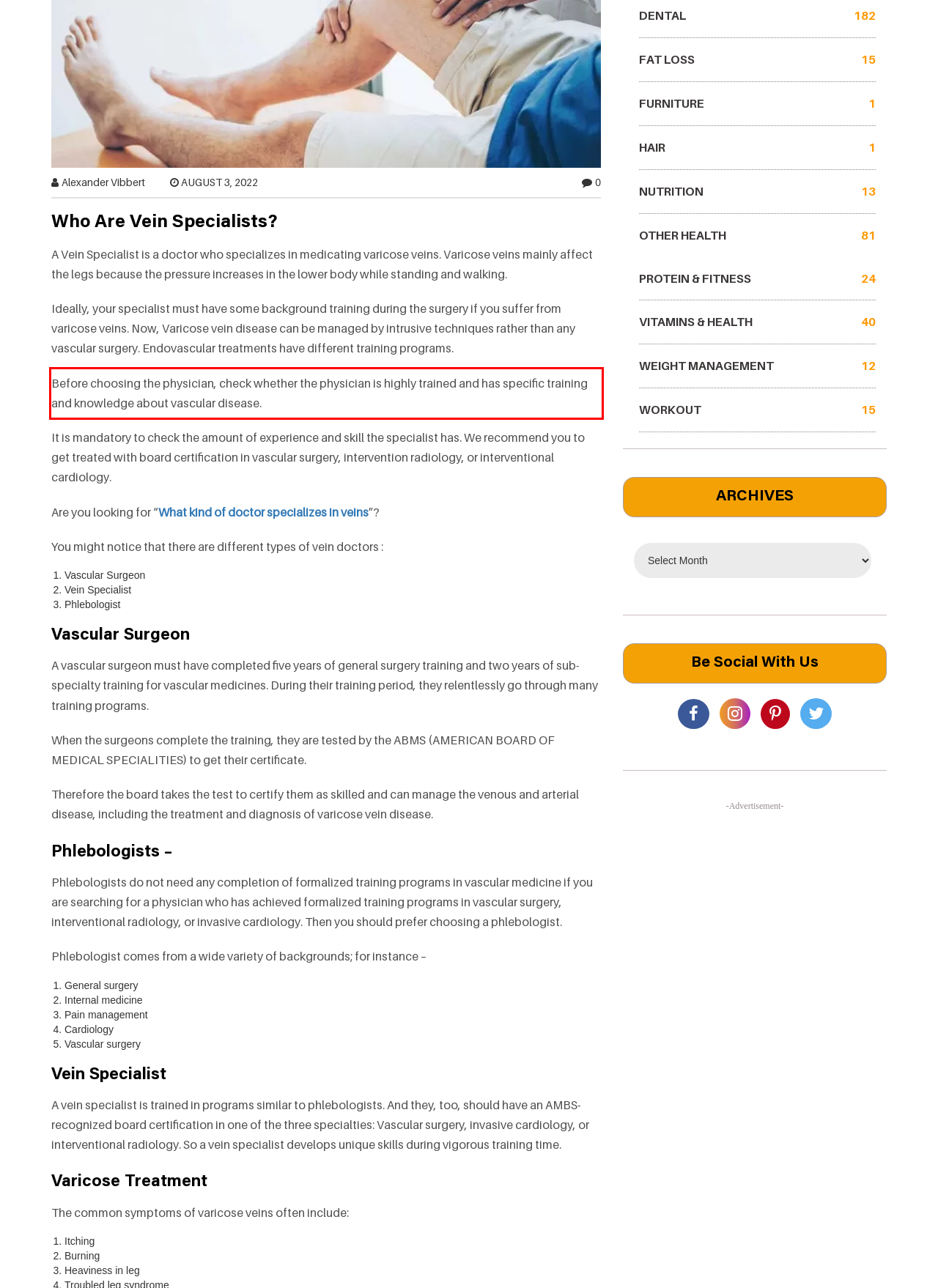You are looking at a screenshot of a webpage with a red rectangle bounding box. Use OCR to identify and extract the text content found inside this red bounding box.

Before choosing the physician, check whether the physician is highly trained and has specific training and knowledge about vascular disease.